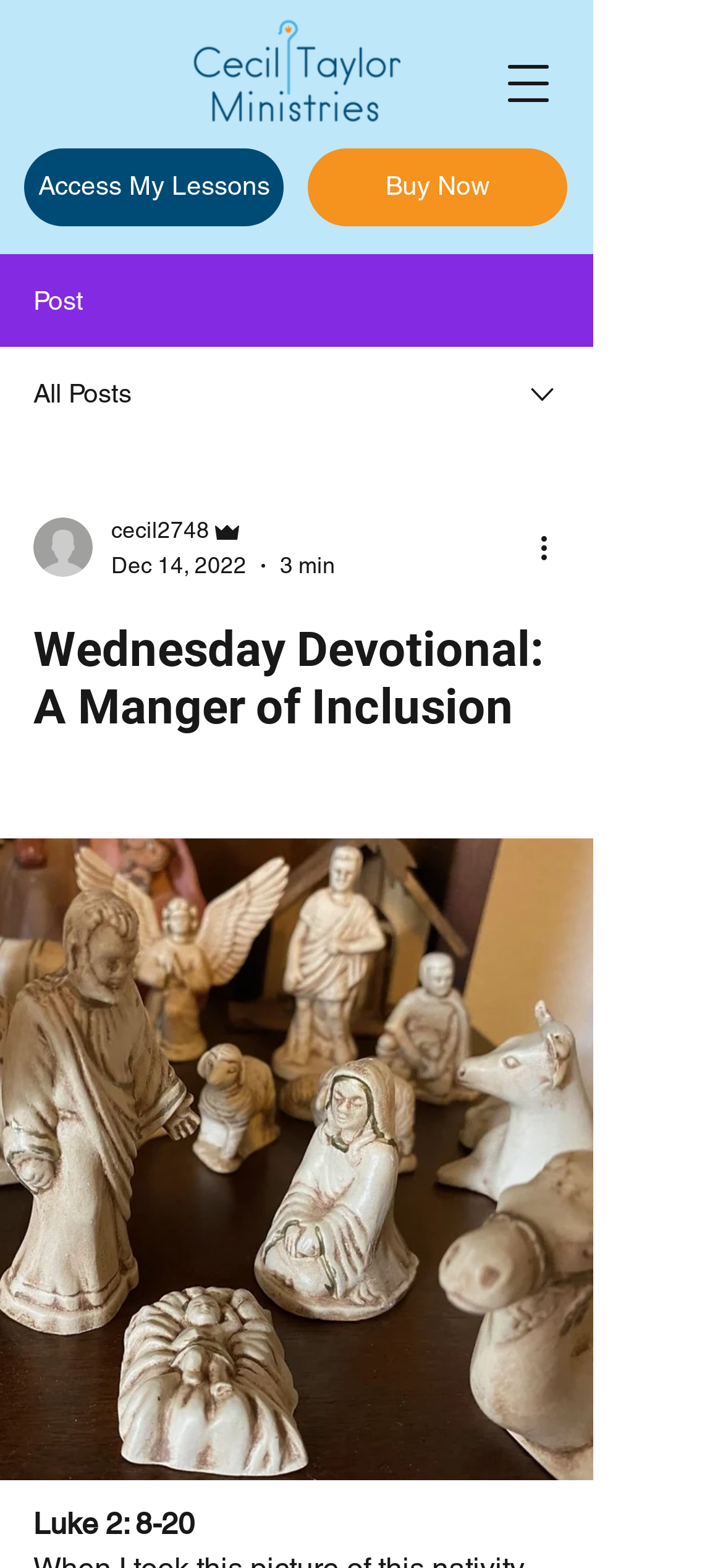Locate the primary headline on the webpage and provide its text.

Wednesday Devotional: A Manger of Inclusion